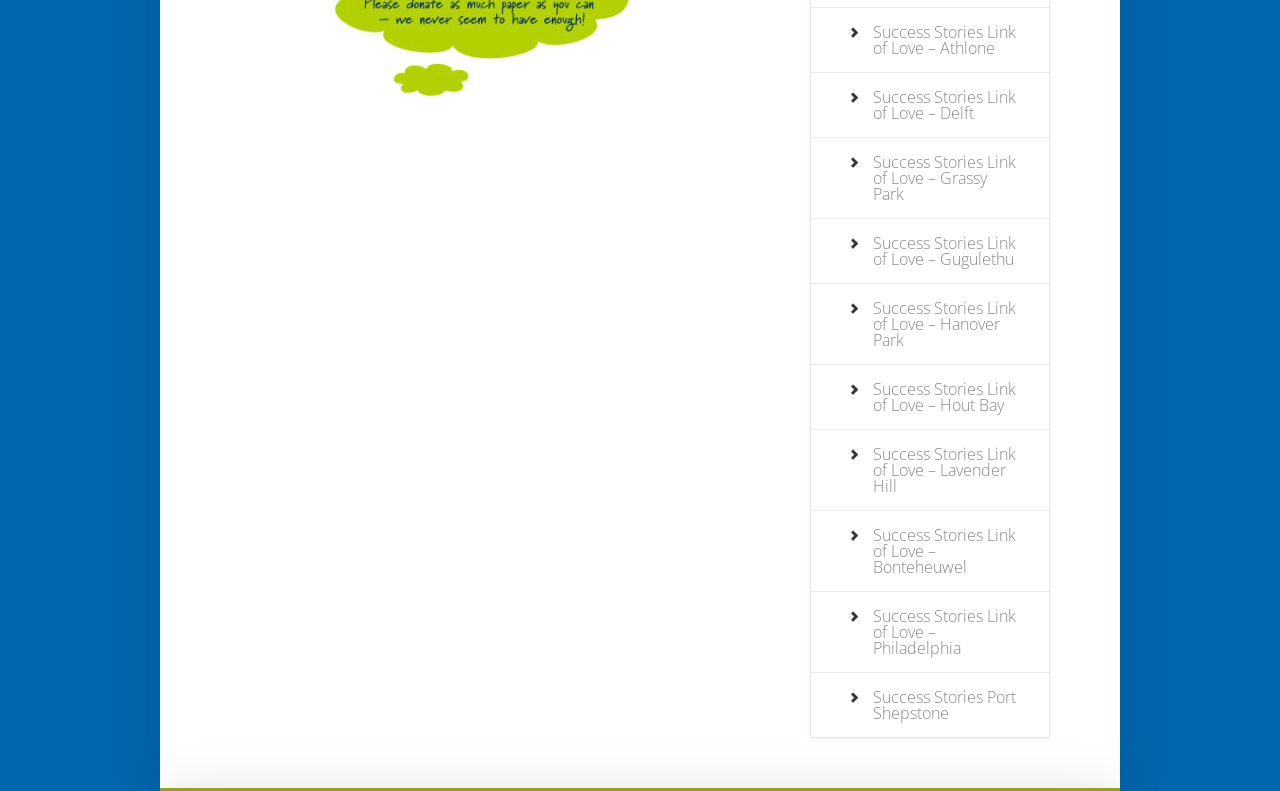Find the bounding box coordinates for the area that must be clicked to perform this action: "check success stories in Gugulethu".

[0.682, 0.294, 0.794, 0.342]